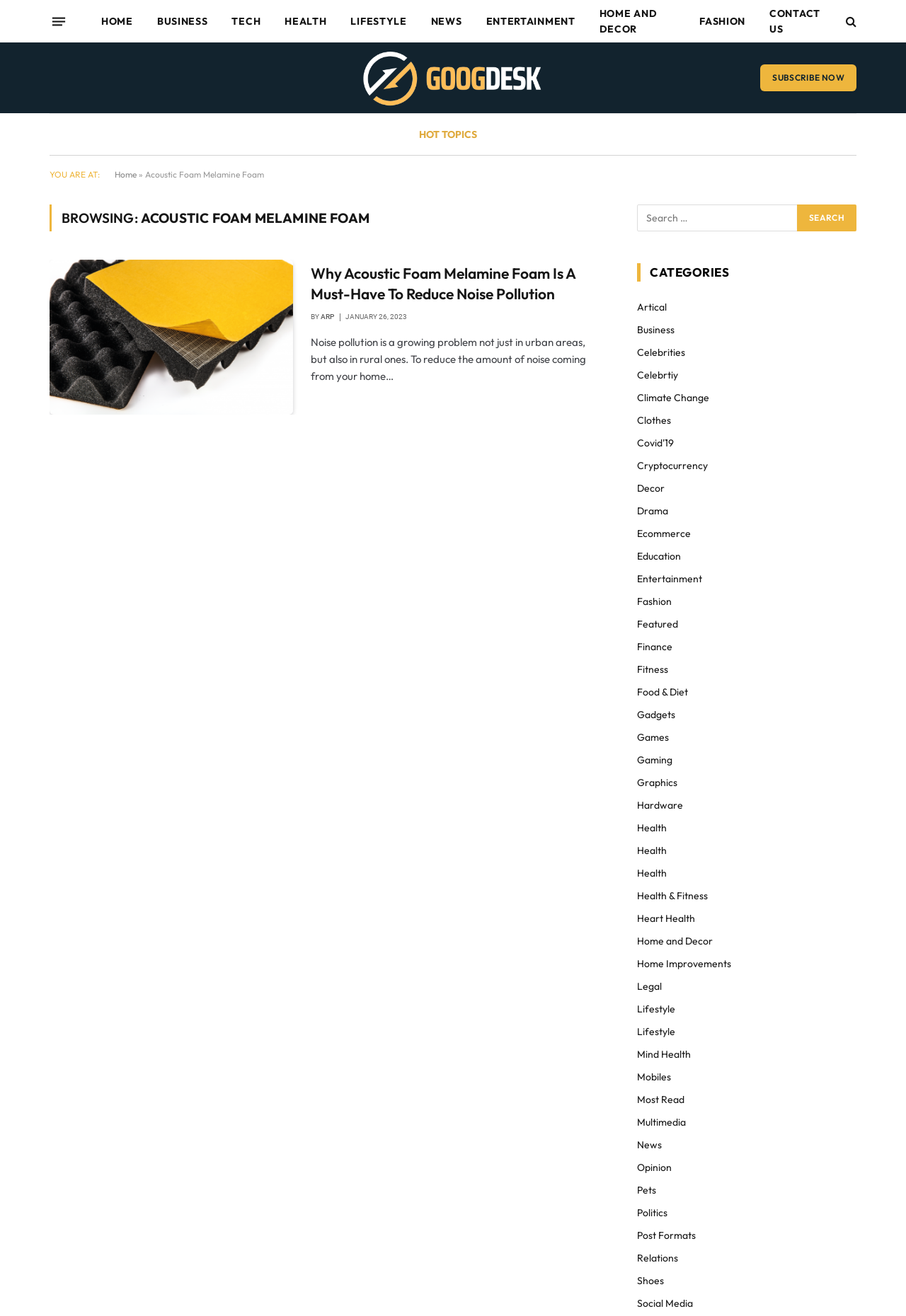Determine the bounding box coordinates of the clickable region to execute the instruction: "Read the article 'Why Acoustic Foam Melamine Foam Is A Must-Have To Reduce Noise Pollution'". The coordinates should be four float numbers between 0 and 1, denoted as [left, top, right, bottom].

[0.343, 0.2, 0.666, 0.231]